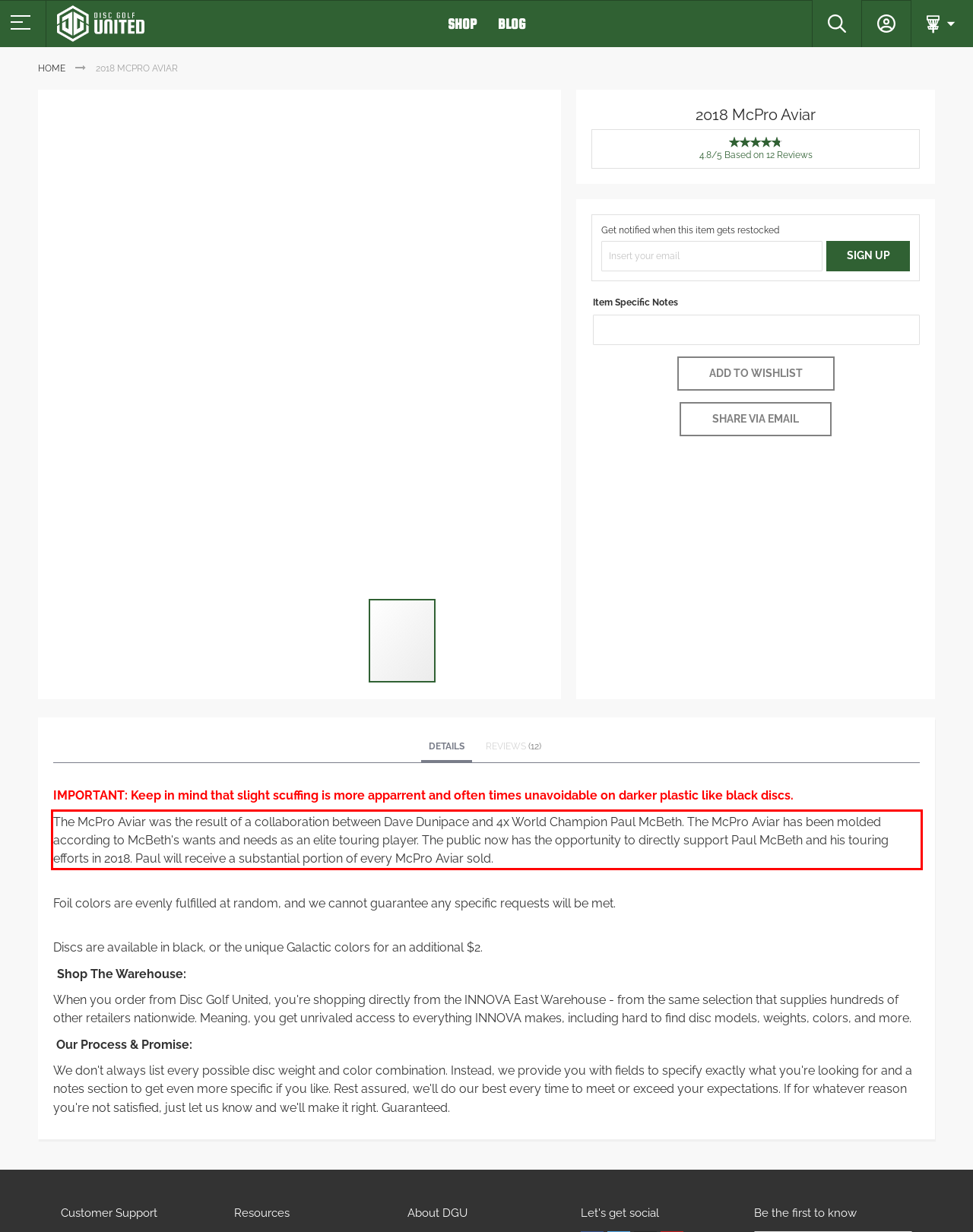In the screenshot of the webpage, find the red bounding box and perform OCR to obtain the text content restricted within this red bounding box.

The McPro Aviar was the result of a collaboration between Dave Dunipace and 4x World Champion Paul McBeth. The McPro Aviar has been molded according to McBeth's wants and needs as an elite touring player. The public now has the opportunity to directly support Paul McBeth and his touring efforts in 2018. Paul will receive a substantial portion of every McPro Aviar sold.